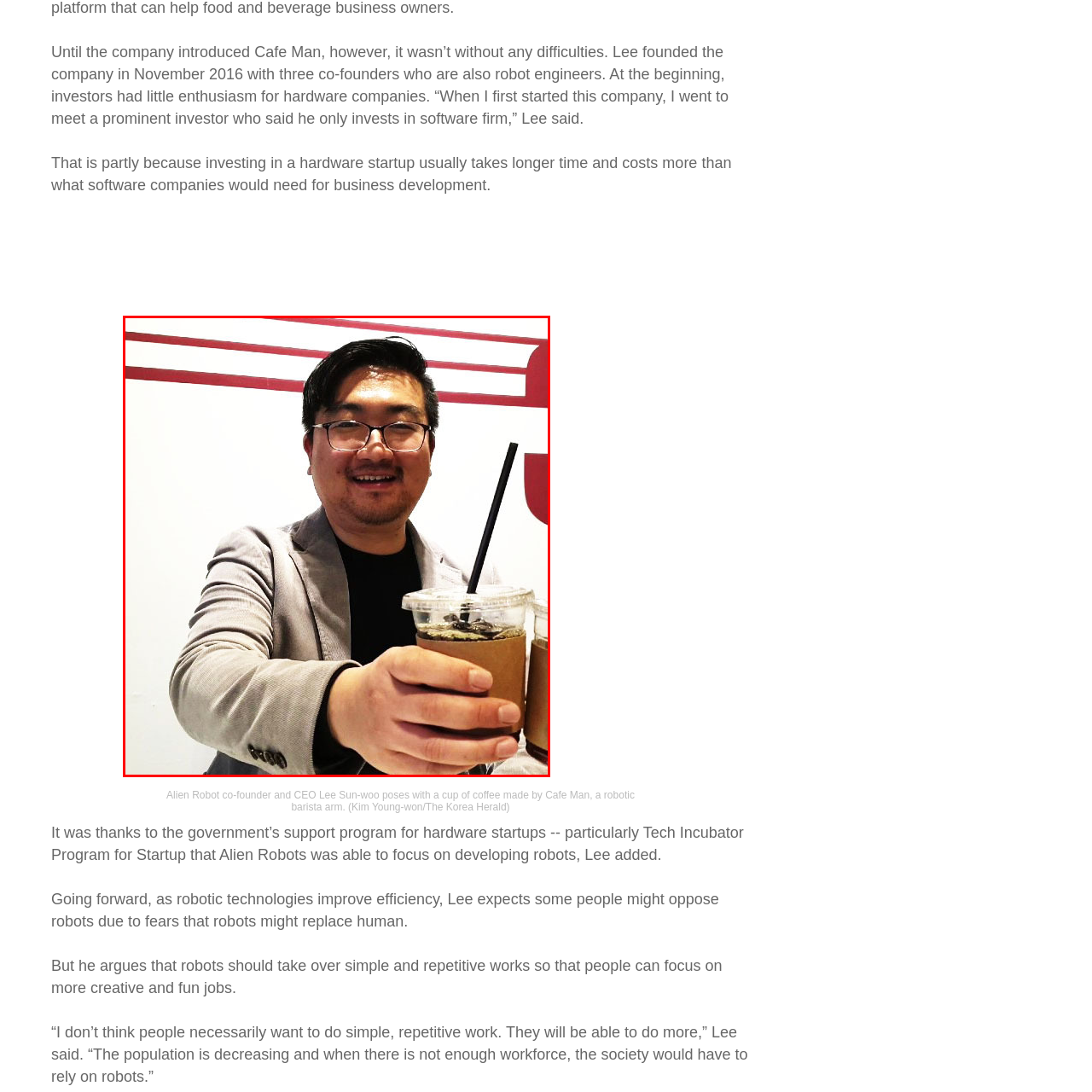Provide an in-depth description of the image within the red bounding box.

In this image, a smiling man is proudly holding up two cups of coffee, showcasing a drink made by Cafe Man, a robotic barista arm developed by Alien Robots. He is dressed in a light gray blazer over a black shirt, and he wears glasses. The background features bold red lines, emphasizing a modern and vibrant atmosphere. This moment captures the essence of innovation and the merging of technology with everyday experiences, as the co-founder and CEO of Alien Robots celebrates the unique contributions of their robotic technology in the food and beverage industry.